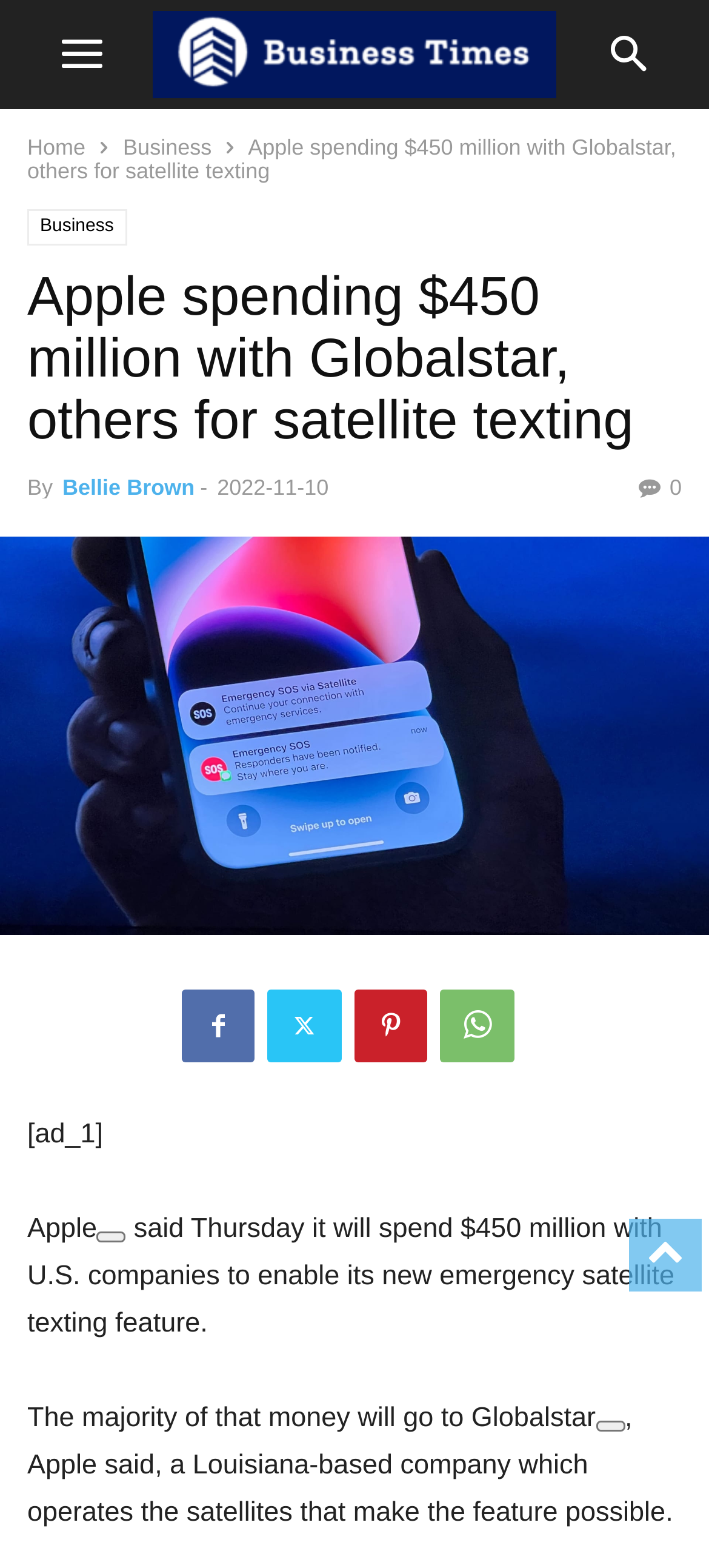Find the bounding box coordinates of the clickable area required to complete the following action: "Share the article on social media".

[0.901, 0.303, 0.962, 0.319]